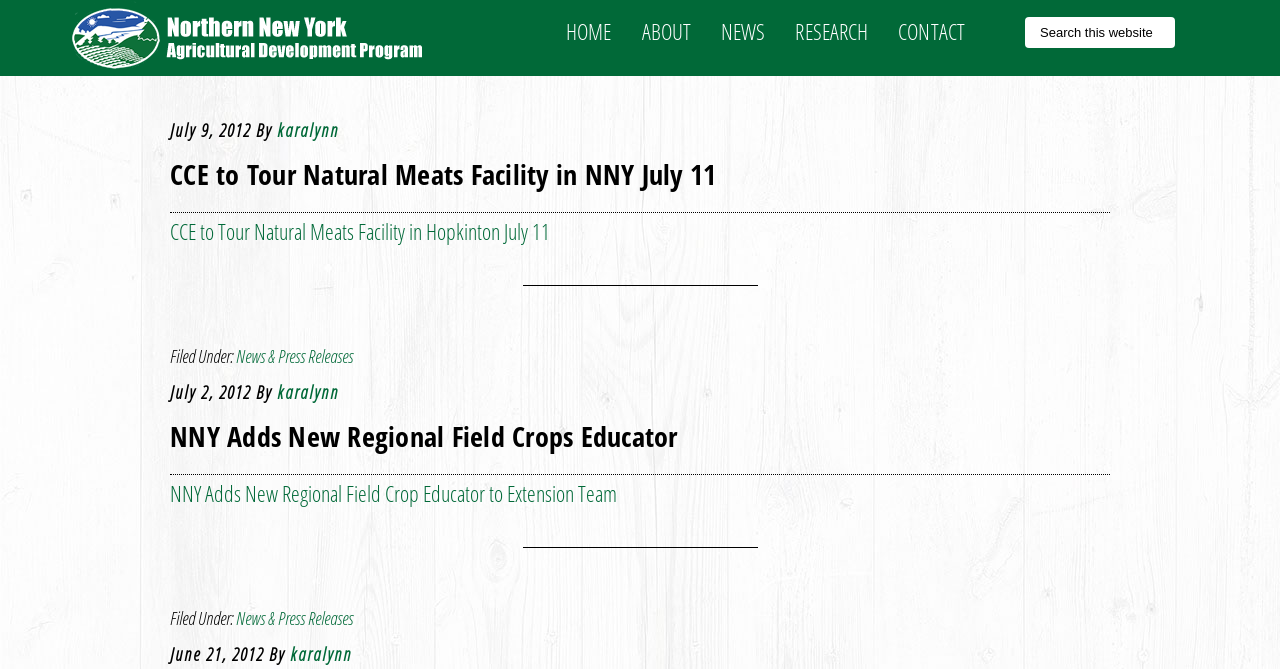What is the text of the search button?
Please answer the question with as much detail as possible using the screenshot.

I looked at the button element within the search element [124] and found the text 'SEARCH'.